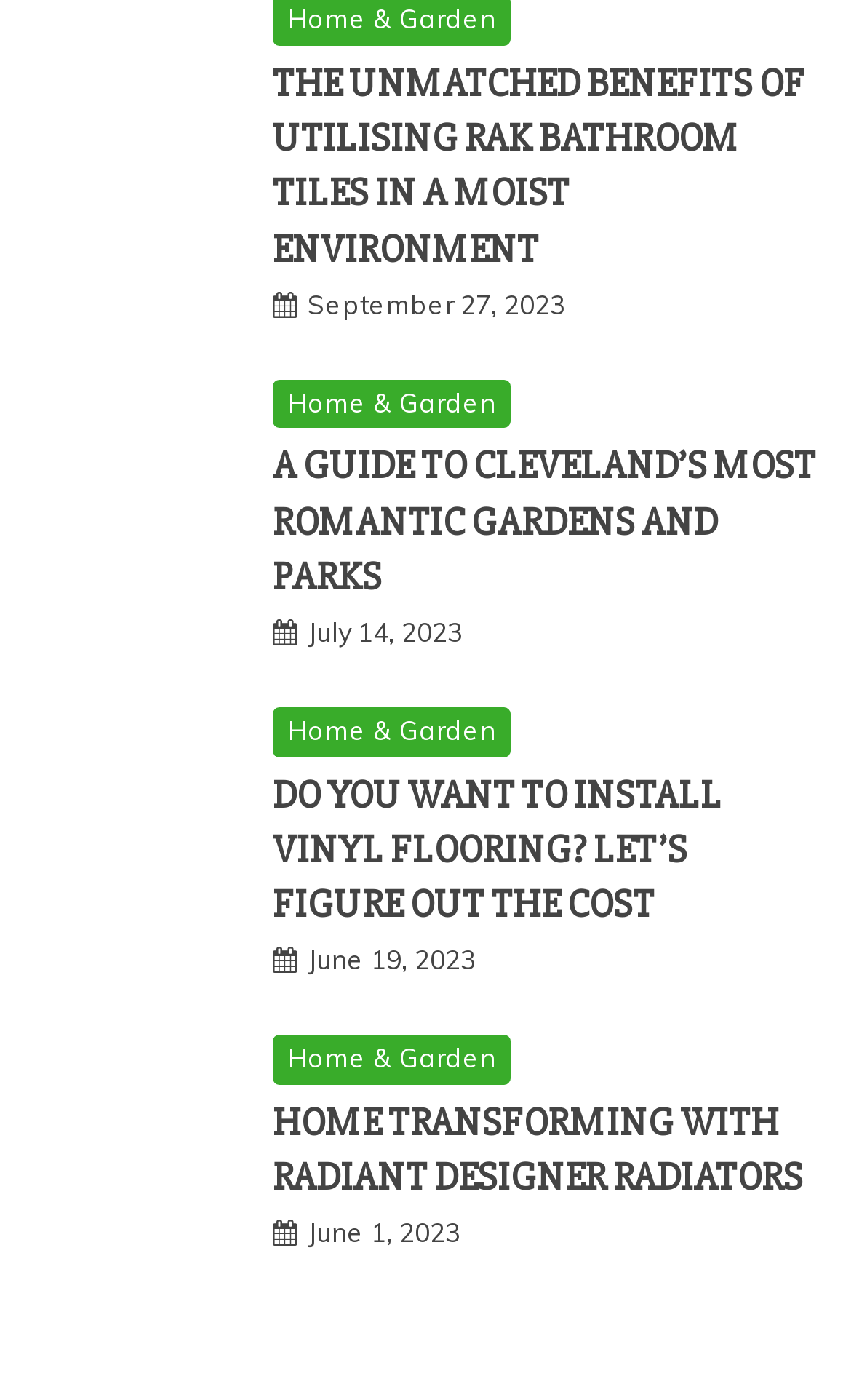Answer succinctly with a single word or phrase:
What is the topic of the first article?

RAK Bathroom Tiles